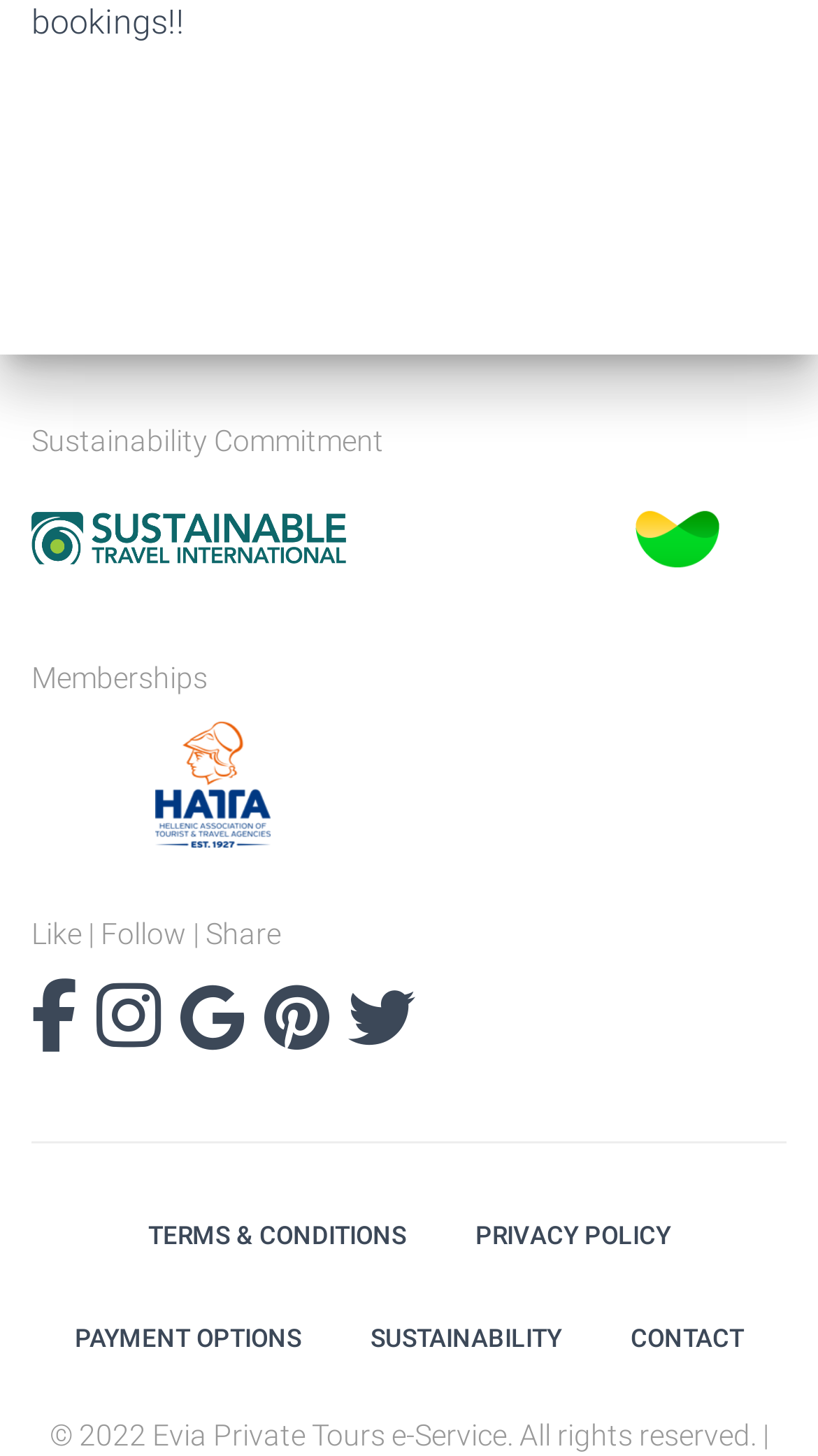Pinpoint the bounding box coordinates of the element to be clicked to execute the instruction: "Go to Greece GNTO".

[0.038, 0.526, 0.167, 0.549]